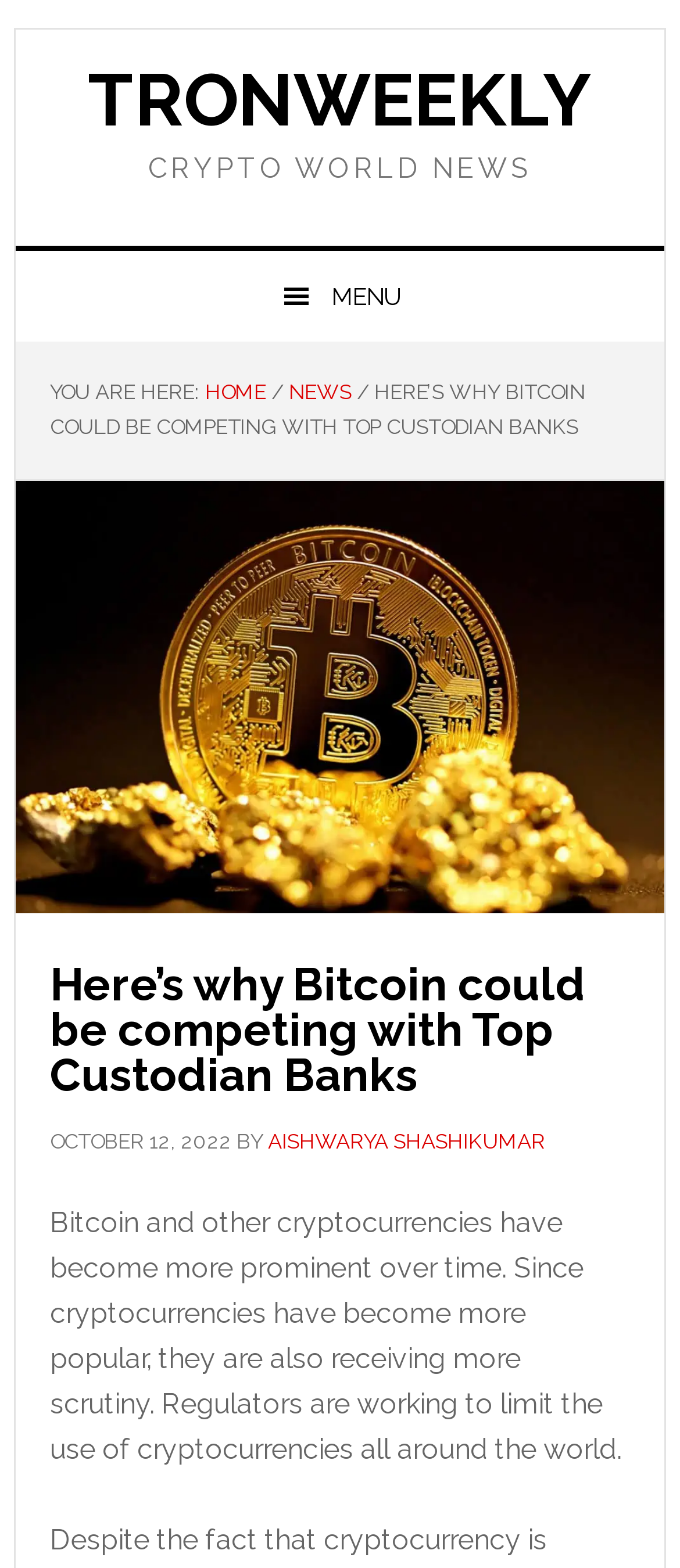Analyze the image and deliver a detailed answer to the question: What is the date of the article?

The answer can be found by looking at the static text element with the text 'OCTOBER 12, 2022' which is located below the heading and above the author's name.